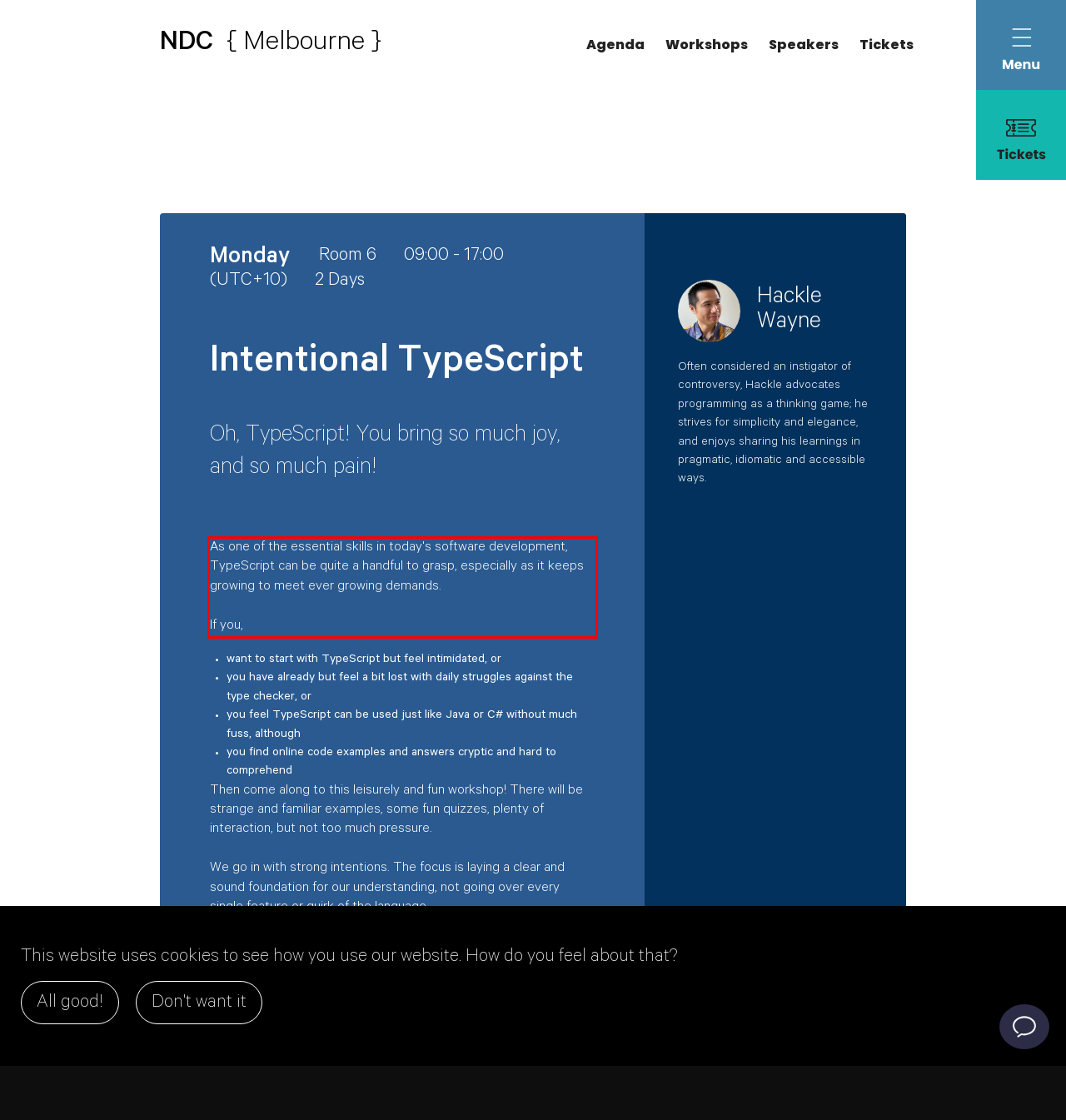Given a webpage screenshot, identify the text inside the red bounding box using OCR and extract it.

As one of the essential skills in today's software development, TypeScript can be quite a handful to grasp, especially as it keeps growing to meet ever growing demands. If you,